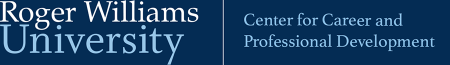Create an exhaustive description of the image.

The image features the logo of Roger Williams University, prominently displaying the name "Roger Williams University" in a stylized font. Below this, the text "Center for Career and Professional Development" is elegantly positioned, emphasizing the university's commitment to supporting students in their career journeys. The logo is set against a deep blue background, providing a professional and inviting aesthetic that reflects the institution's dedication to empowering students and facilitating their professional growth.